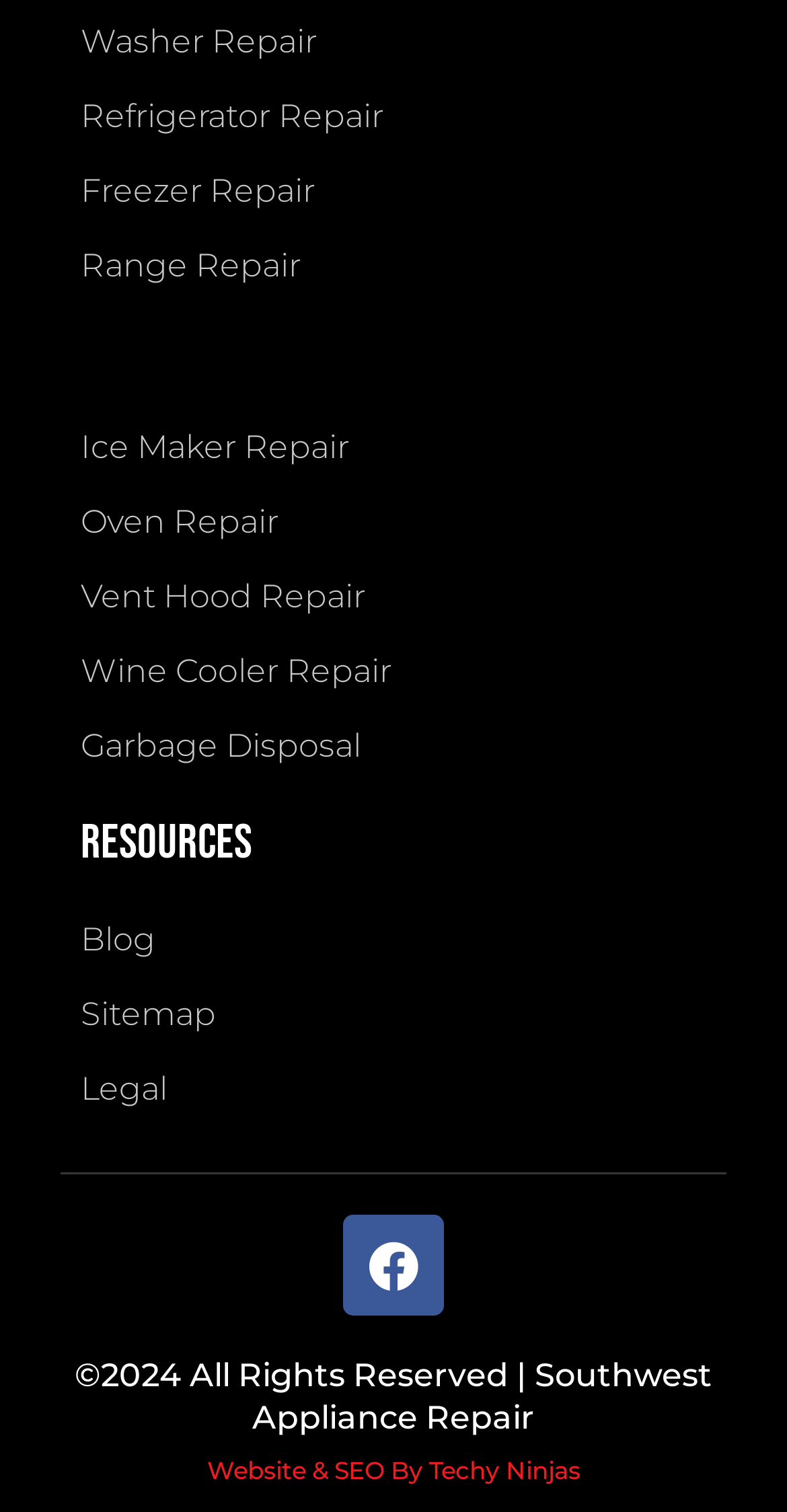Given the element description "102 - Security isn't binary", identify the bounding box of the corresponding UI element.

None